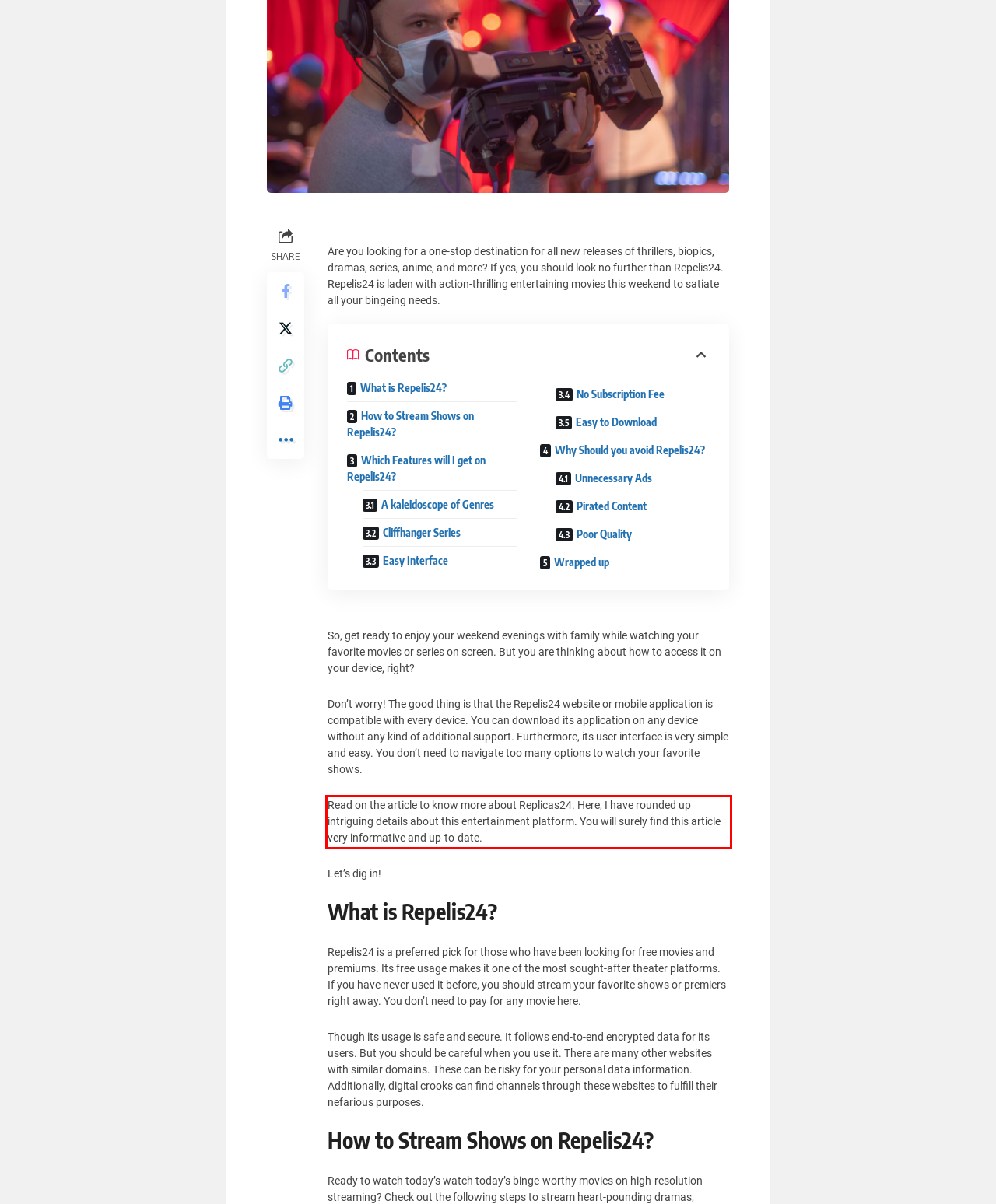Review the webpage screenshot provided, and perform OCR to extract the text from the red bounding box.

Read on the article to know more about Replicas24. Here, I have rounded up intriguing details about this entertainment platform. You will surely find this article very informative and up-to-date.